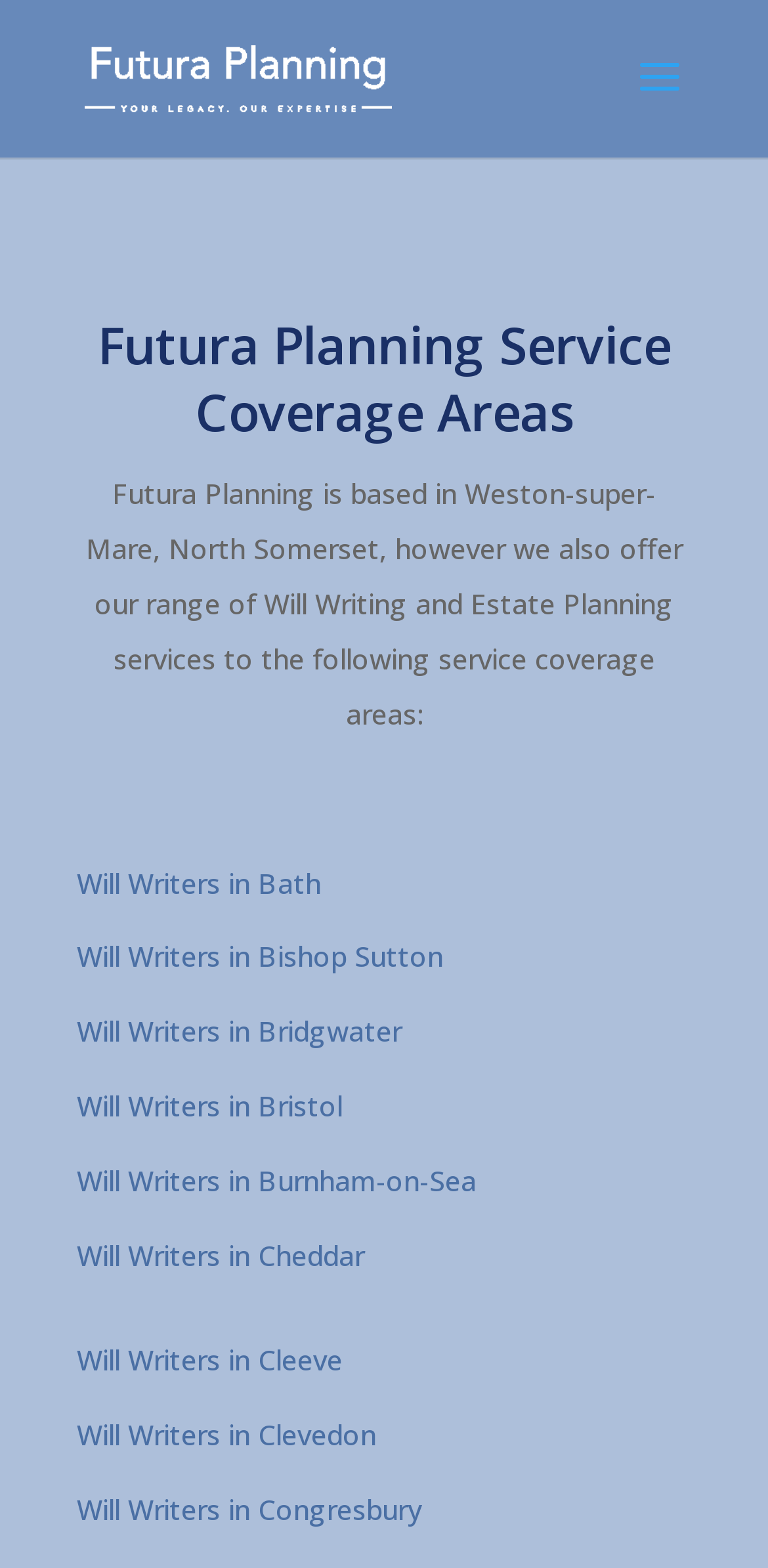Locate the heading on the webpage and return its text.

Futura Planning Service Coverage Areas